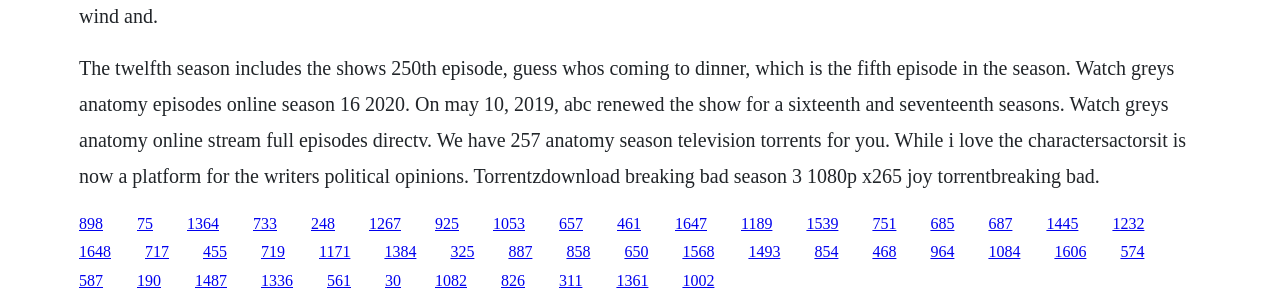Bounding box coordinates are specified in the format (top-left x, top-left y, bottom-right x, bottom-right y). All values are floating point numbers bounded between 0 and 1. Please provide the bounding box coordinate of the region this sentence describes: 1647

[0.527, 0.706, 0.552, 0.762]